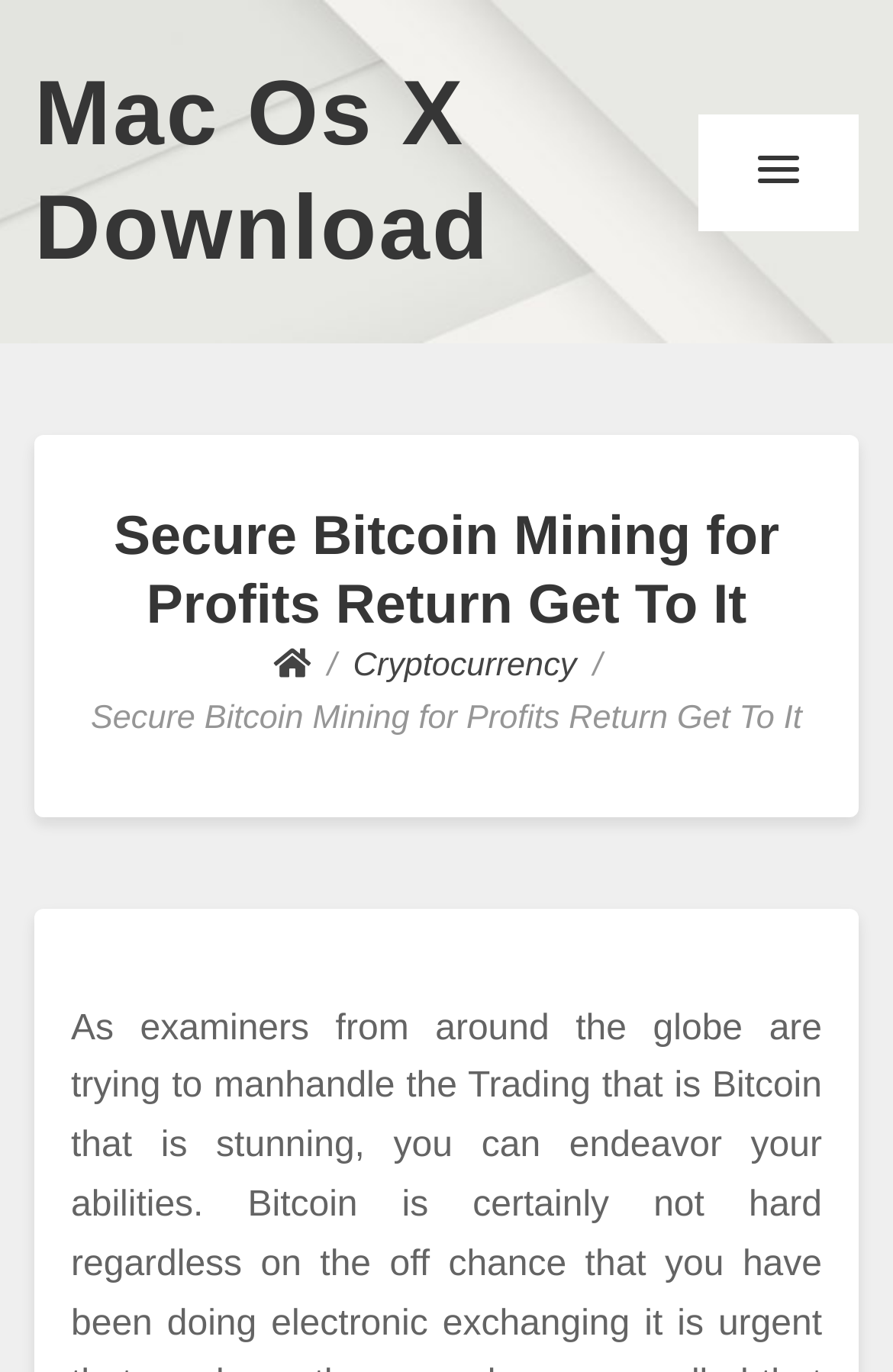How many navigation links are there in the breadcrumbs? Refer to the image and provide a one-word or short phrase answer.

2